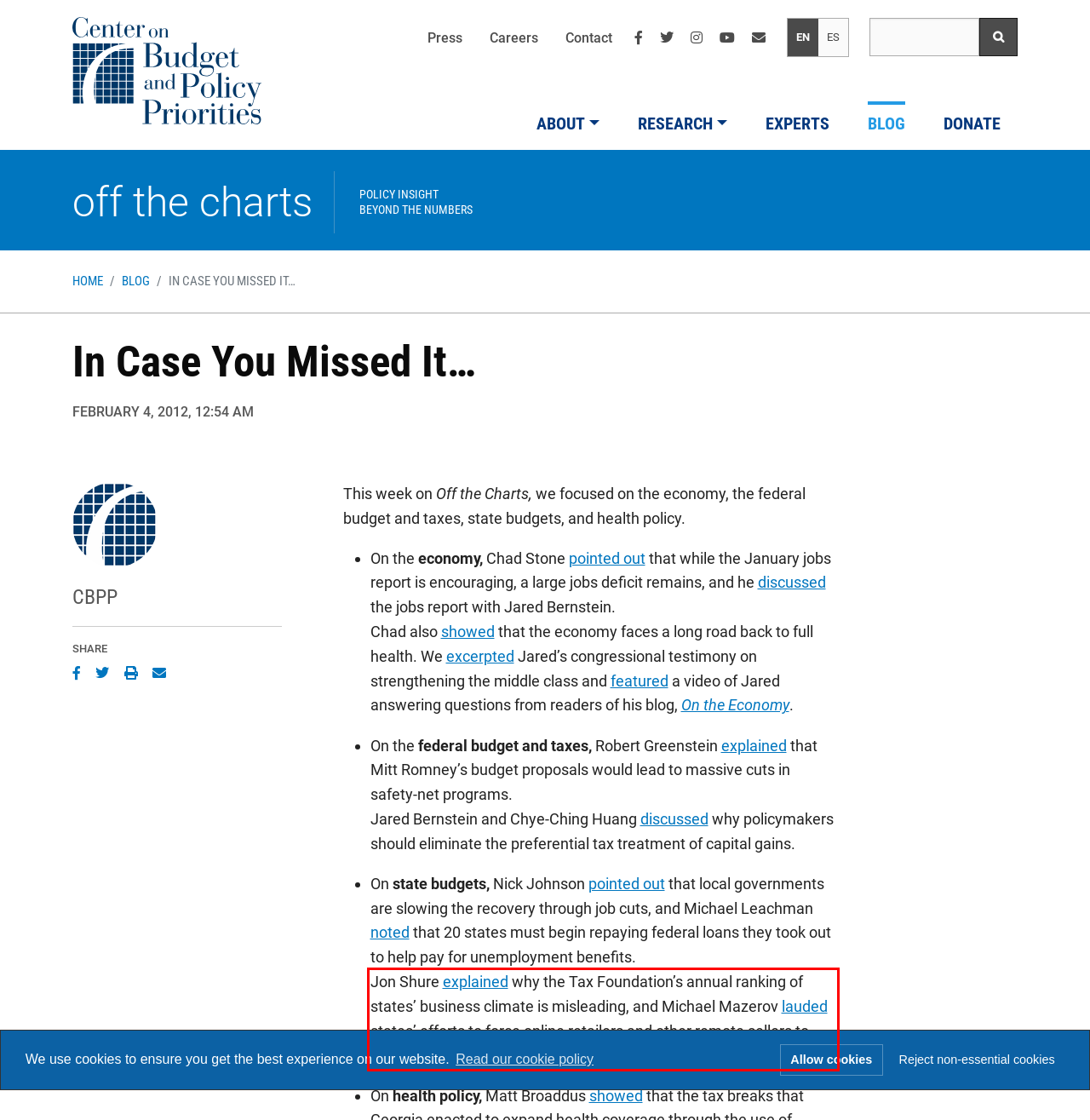From the provided screenshot, extract the text content that is enclosed within the red bounding box.

Jon Shure explained why the Tax Foundation’s annual ranking of states’ business climate is misleading, and Michael Mazerov lauded states’ efforts to force online retailers and other remote sellers to collect sales taxes.